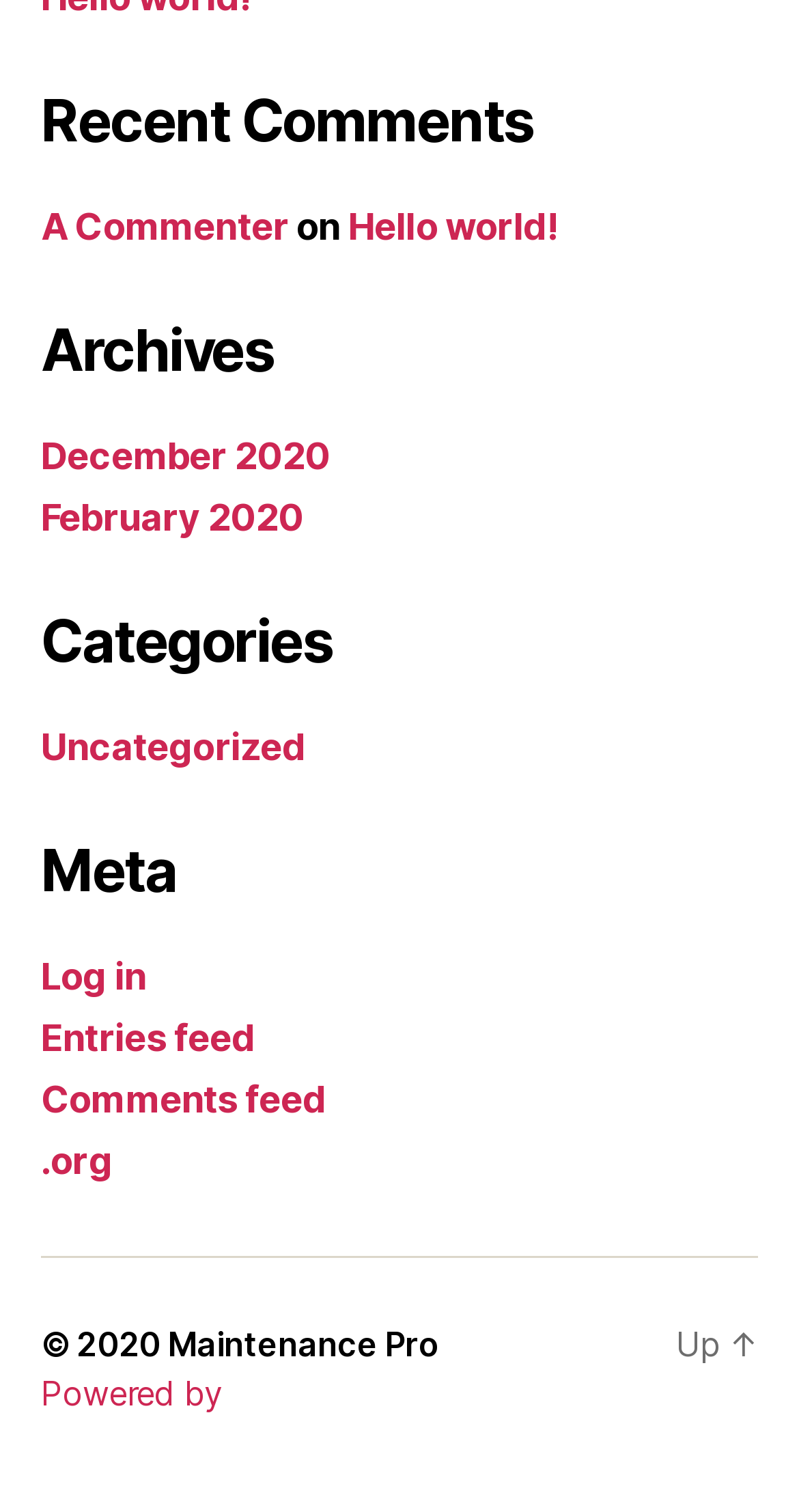Please identify the bounding box coordinates of the element's region that I should click in order to complete the following instruction: "View recent comments". The bounding box coordinates consist of four float numbers between 0 and 1, i.e., [left, top, right, bottom].

[0.051, 0.057, 0.949, 0.105]